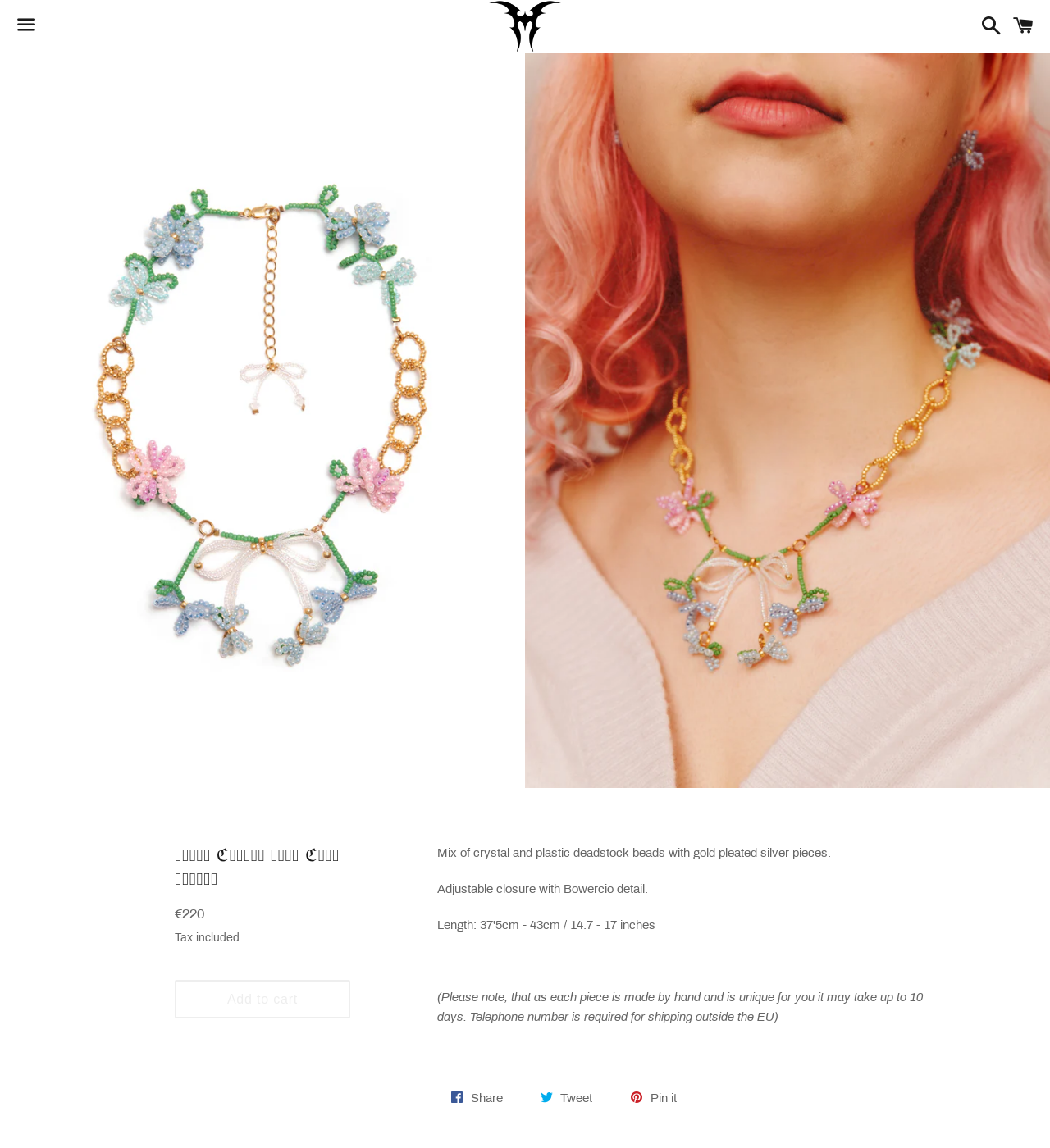Determine the bounding box coordinates (top-left x, top-left y, bottom-right x, bottom-right y) of the UI element described in the following text: alt="Mateu-lo"

[0.172, 0.0, 0.828, 0.046]